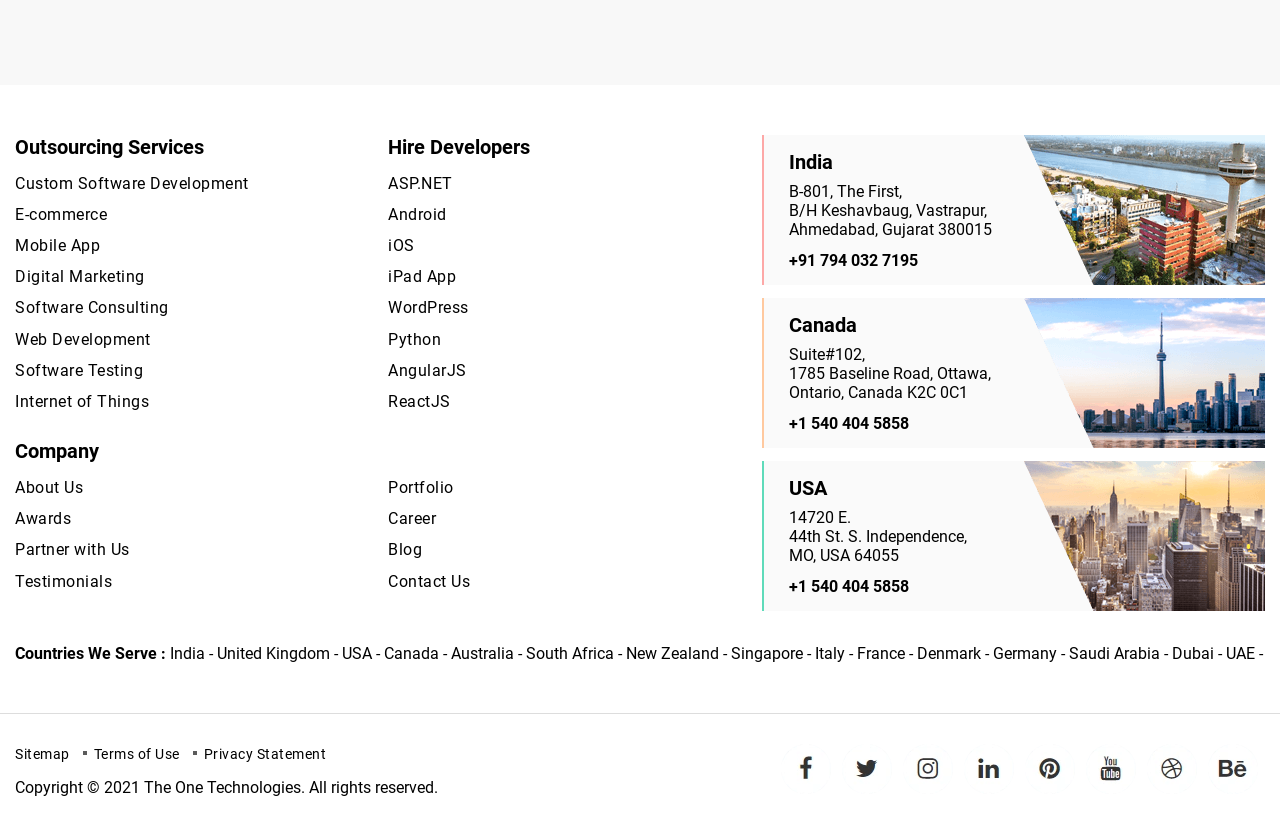Answer the following inquiry with a single word or phrase:
What is the purpose of the 'Hire Developers' section?

To hire developers